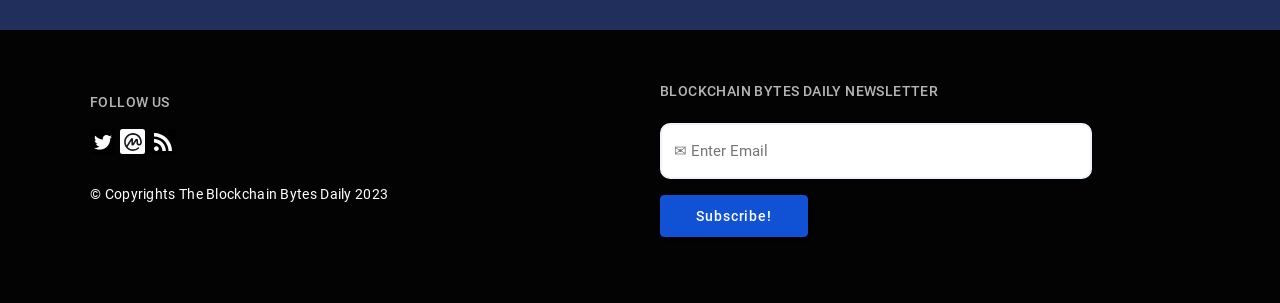Please answer the following query using a single word or phrase: 
What is the name of the newsletter?

Blockchain Bytes Daily